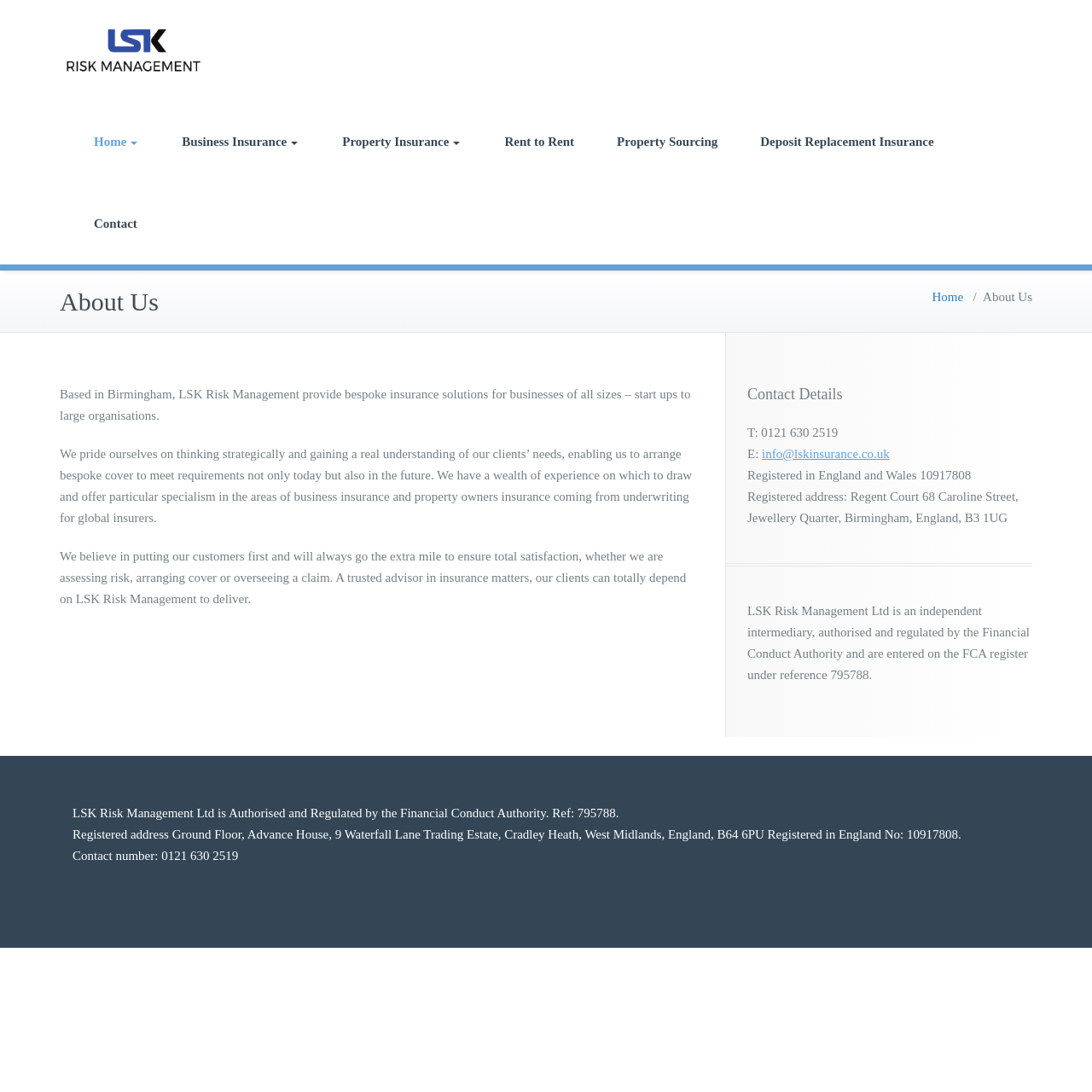What is the company's approach to customers?
Please provide a single word or phrase as your answer based on the screenshot.

Putting customers first